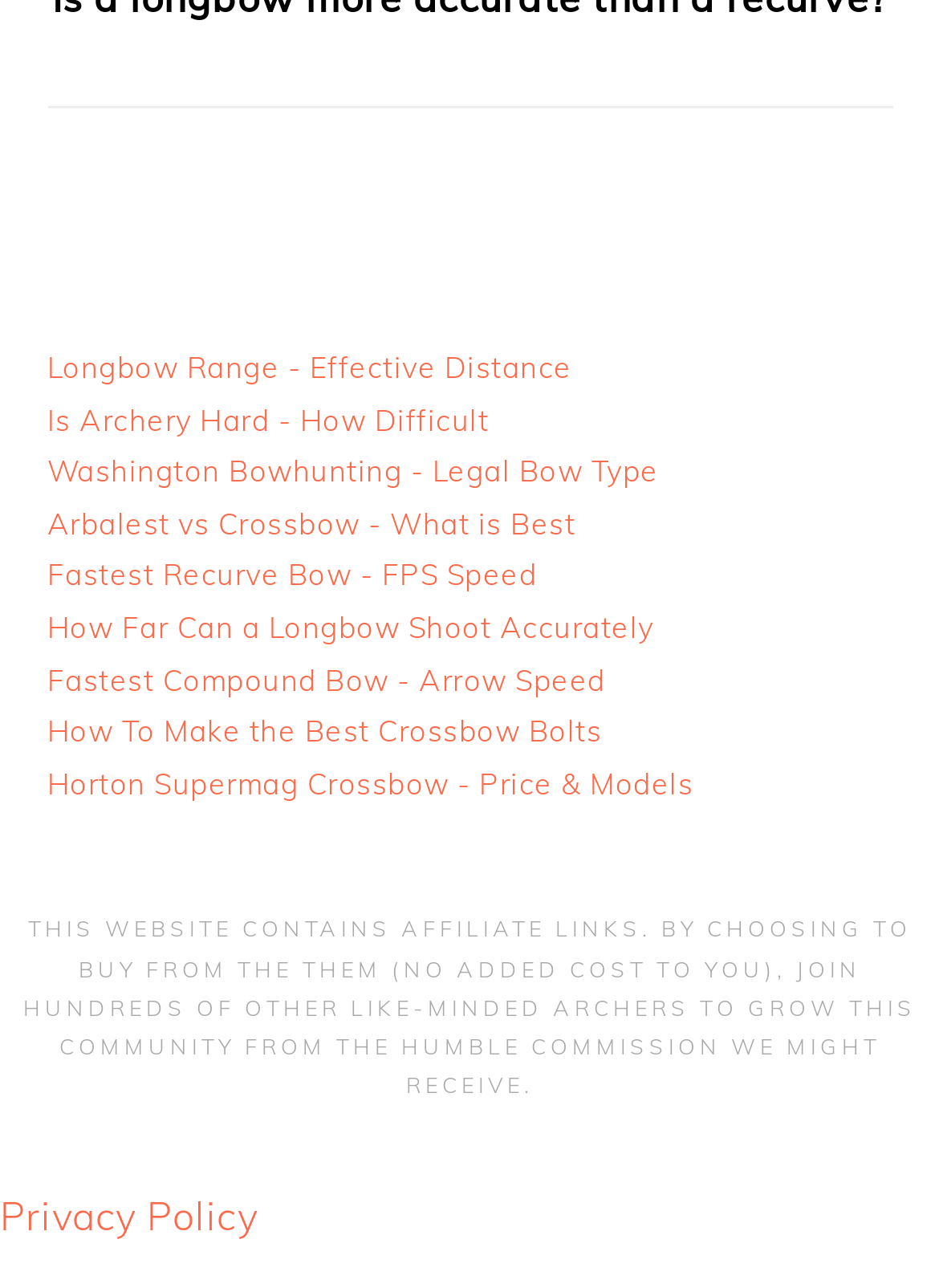Kindly determine the bounding box coordinates for the clickable area to achieve the given instruction: "View the Privacy Policy".

[0.0, 0.926, 0.274, 0.963]